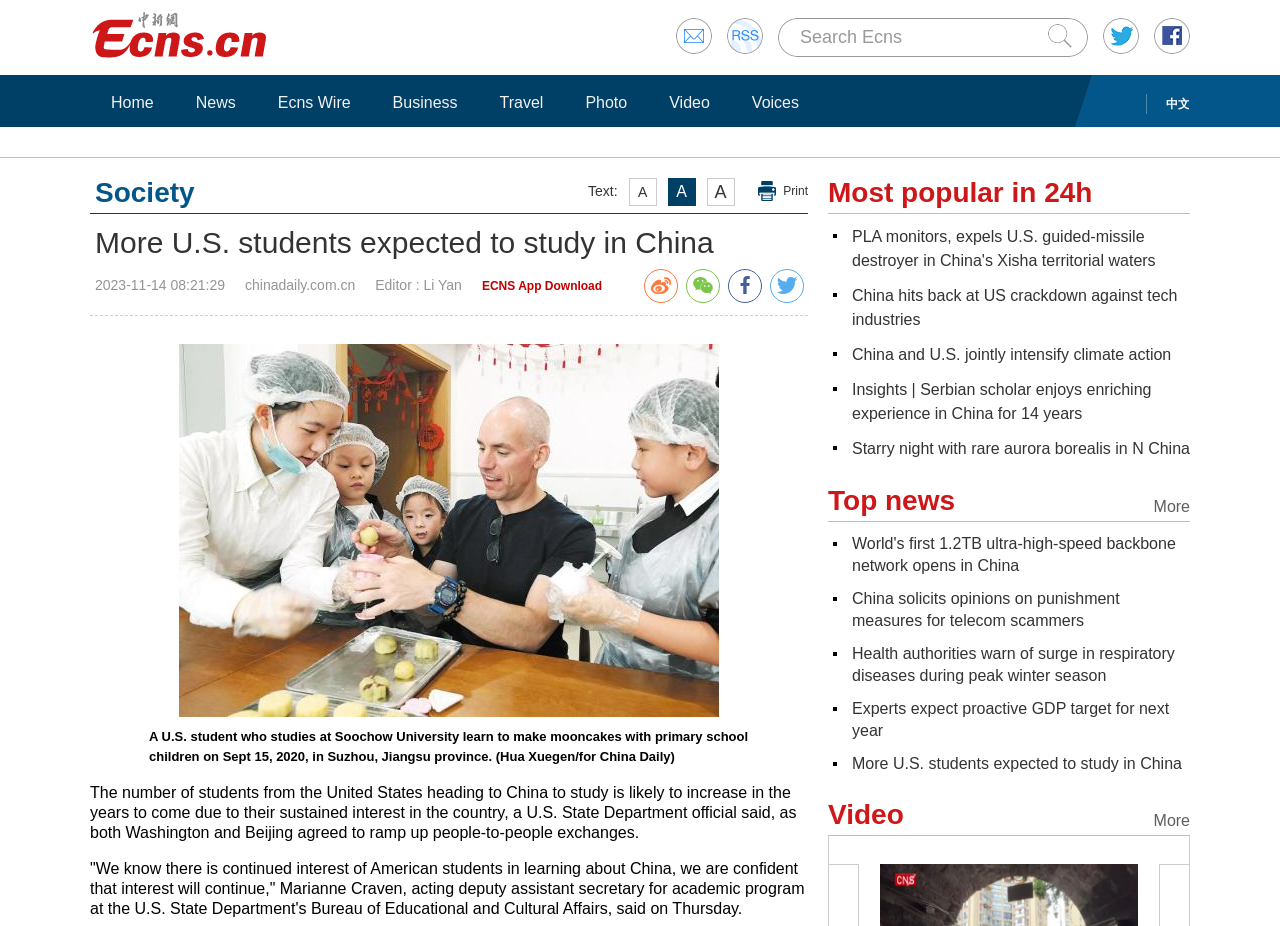What is the text of the first emphasis in the 'Society' section?
Using the image as a reference, answer the question in detail.

I found the 'Society' section by looking for a UI element with a type of 'heading' and a text of 'Text: A A A Print Society'. Then, I found the first emphasis within this section, which has a bounding box coordinate of [0.491, 0.192, 0.513, 0.222]. The OCR text of this element is empty.